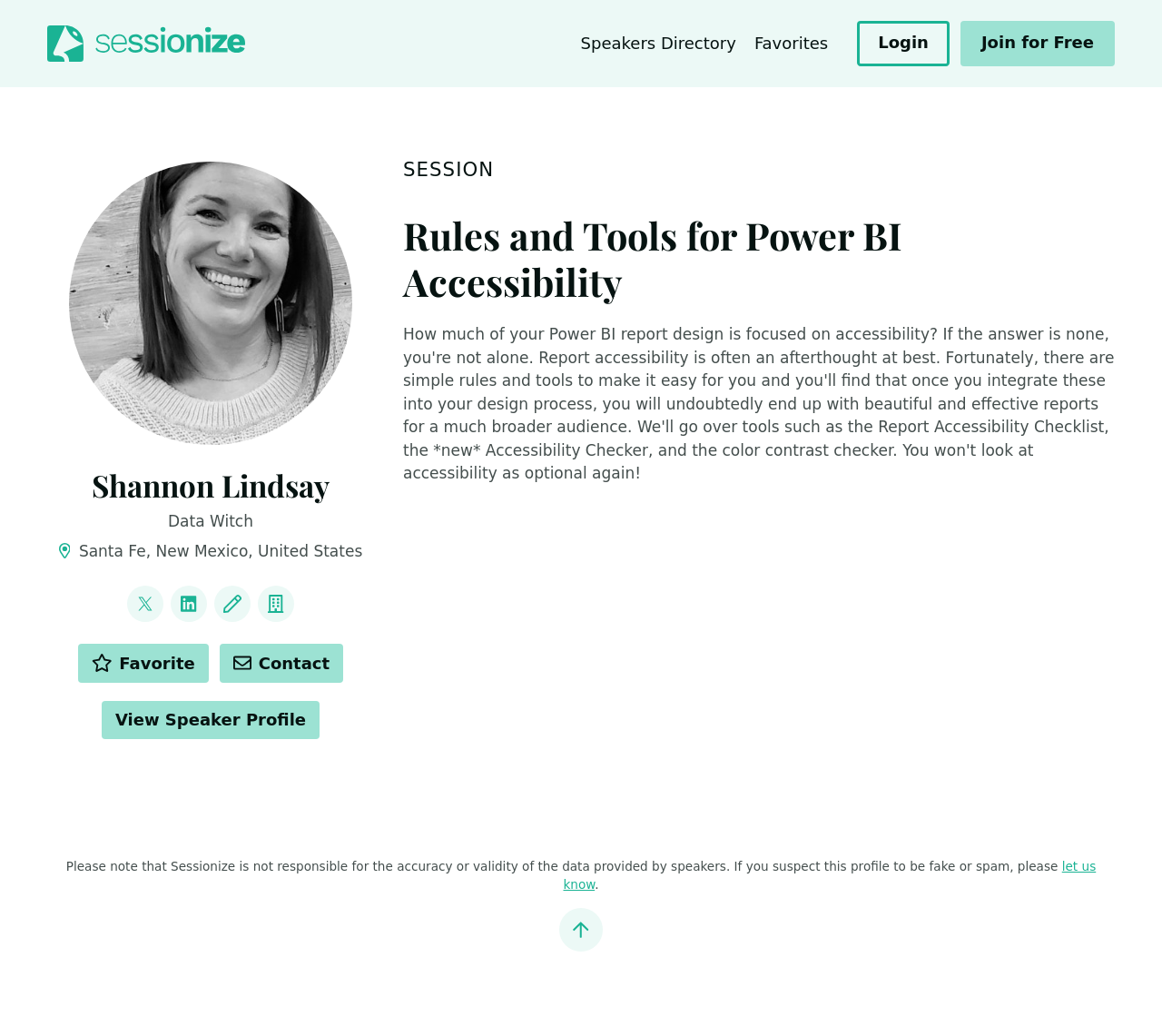What is the speaker's profession?
Look at the webpage screenshot and answer the question with a detailed explanation.

Based on the webpage, the speaker's profession is mentioned as 'Data Witch' in the static text element with bounding box coordinates [0.145, 0.494, 0.218, 0.511].